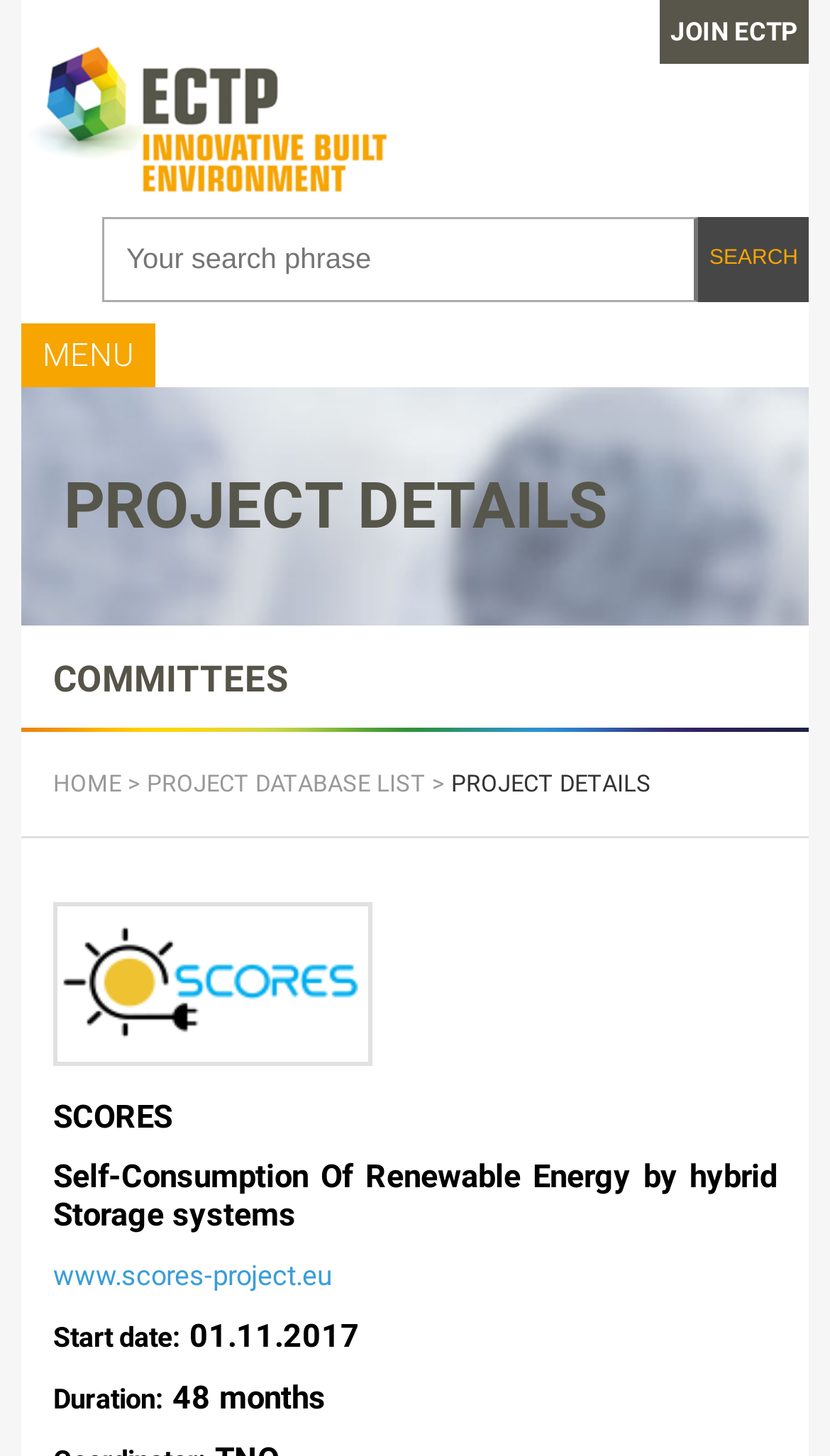Locate the bounding box coordinates of the clickable region necessary to complete the following instruction: "explore computers". Provide the coordinates in the format of four float numbers between 0 and 1, i.e., [left, top, right, bottom].

None